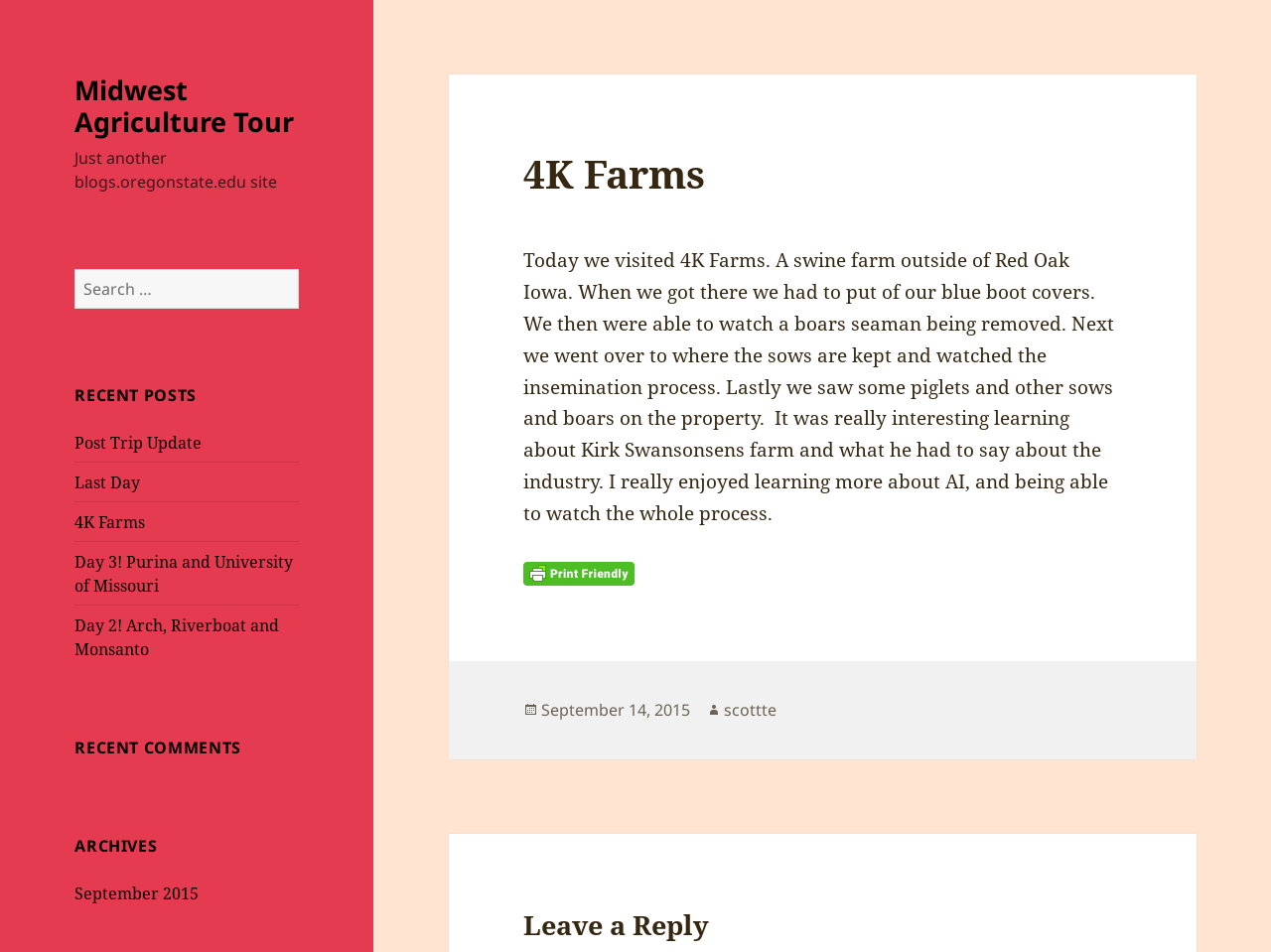What is the topic of the article?
Please use the image to provide a one-word or short phrase answer.

Agriculture